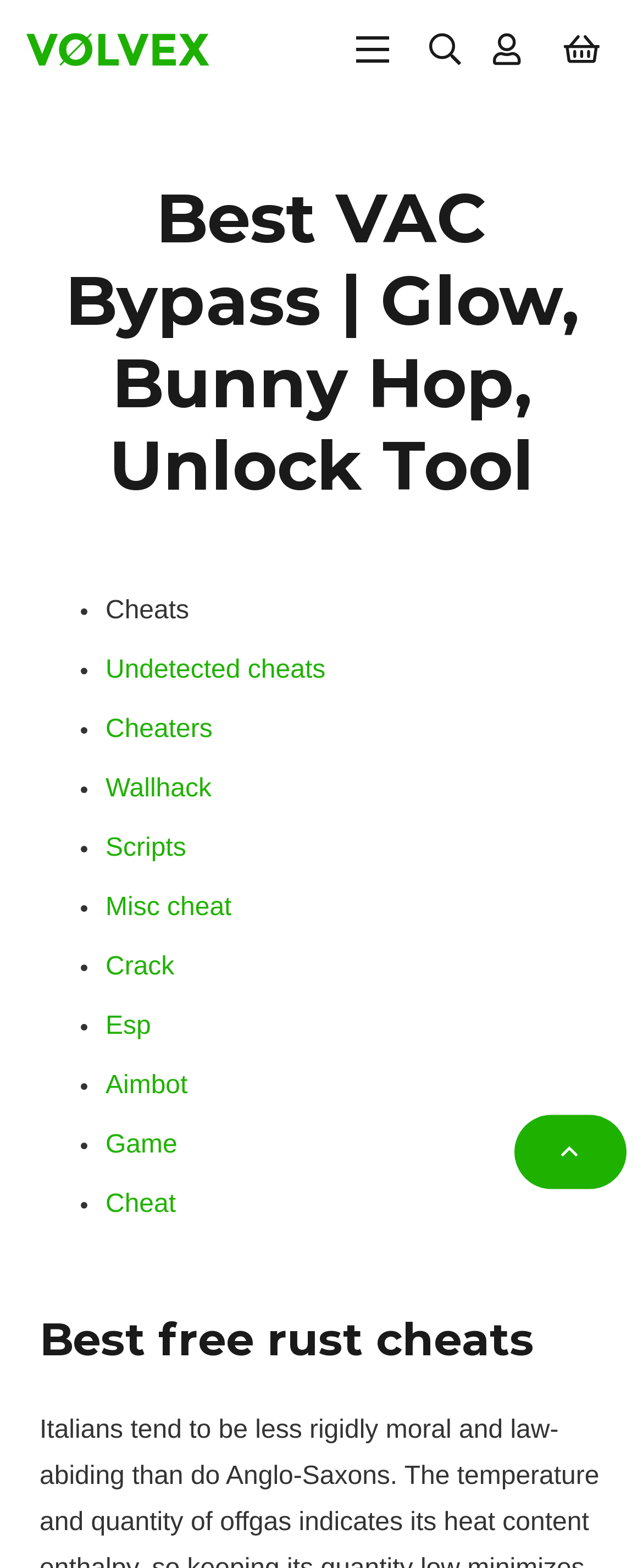Locate the bounding box coordinates of the clickable part needed for the task: "Visit 'Cart'".

[0.851, 0.005, 0.959, 0.058]